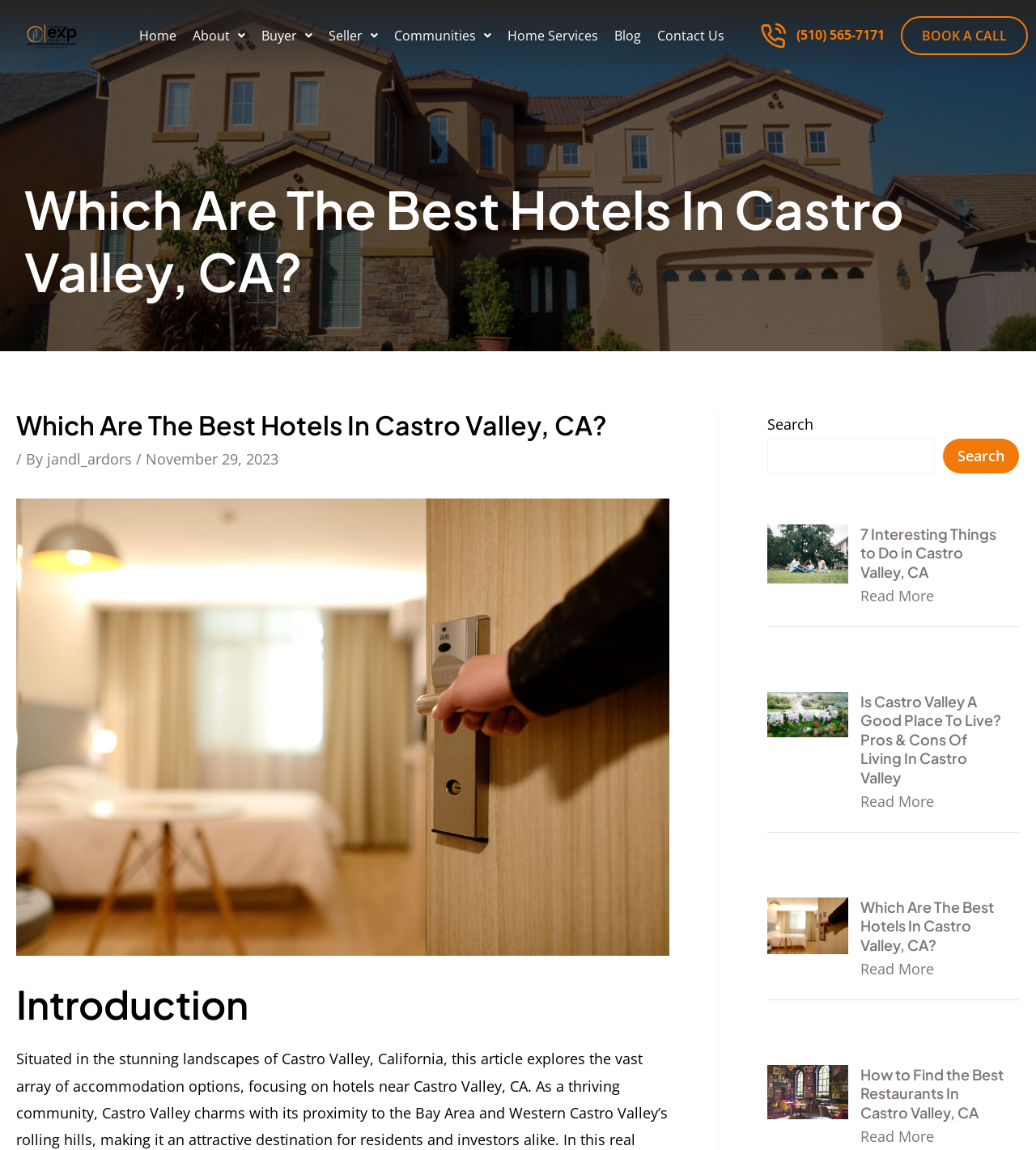What is the date of the article?
Provide a fully detailed and comprehensive answer to the question.

The webpage includes a date 'November 29, 2023' below the heading, which suggests that it is the date of the article.